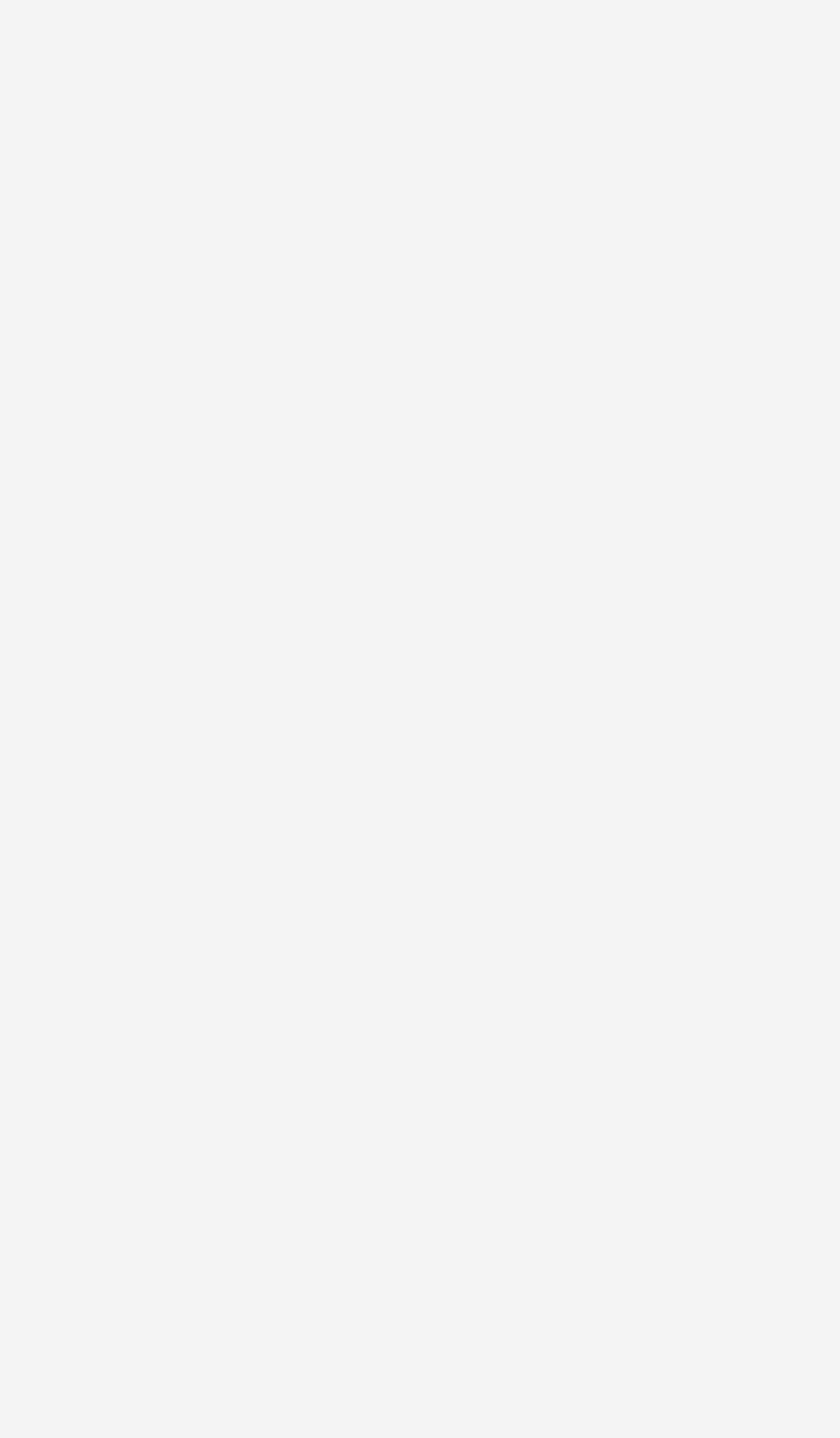Identify the bounding box of the UI element described as follows: "Newsletter". Provide the coordinates as four float numbers in the range of 0 to 1 [left, top, right, bottom].

[0.051, 0.91, 0.31, 0.947]